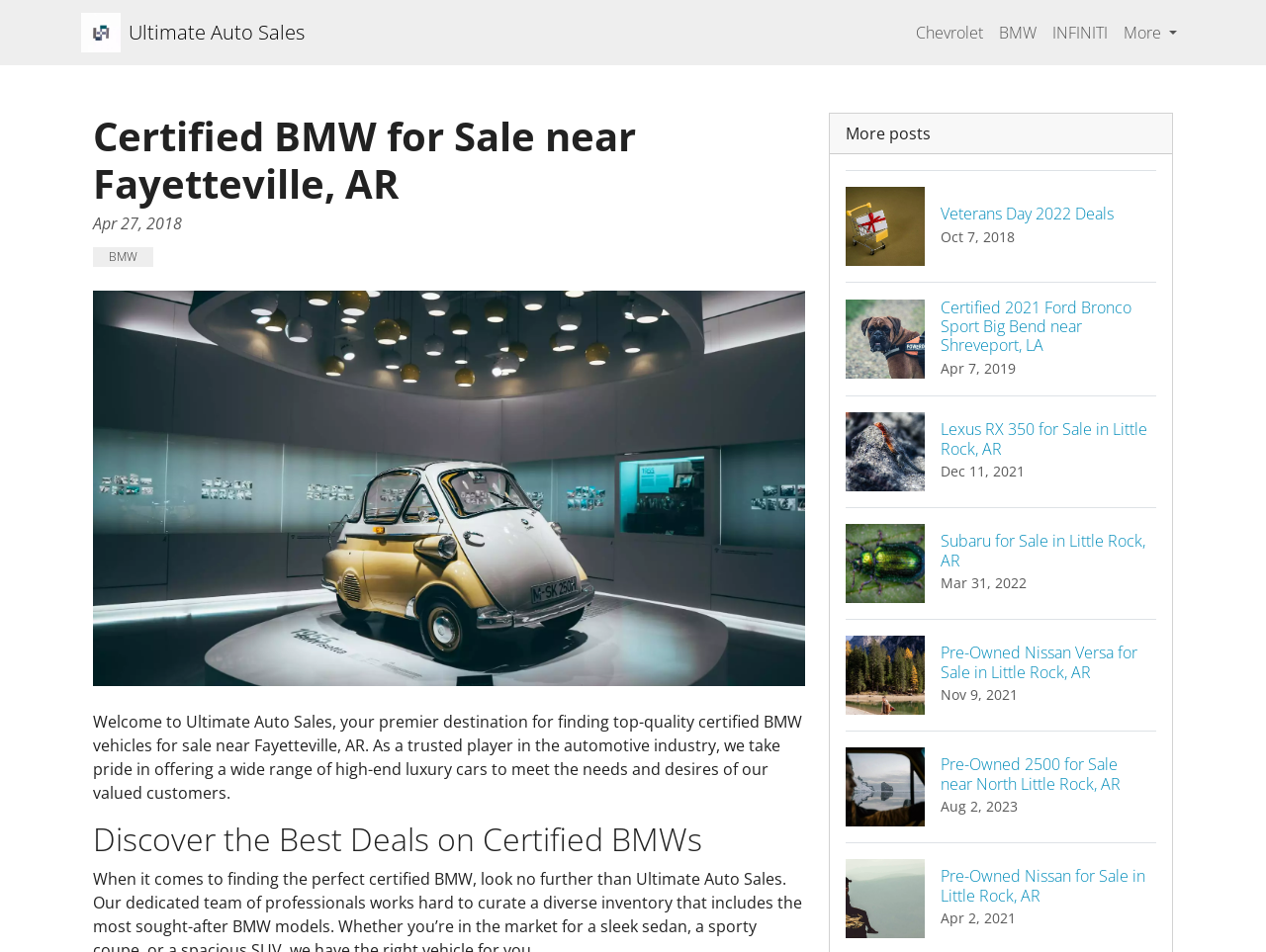What is the logo of Ultimate Auto Sales?
Please utilize the information in the image to give a detailed response to the question.

The logo of Ultimate Auto Sales is located at the top left corner of the webpage, and it is an image element with a bounding box of [0.064, 0.013, 0.095, 0.055].